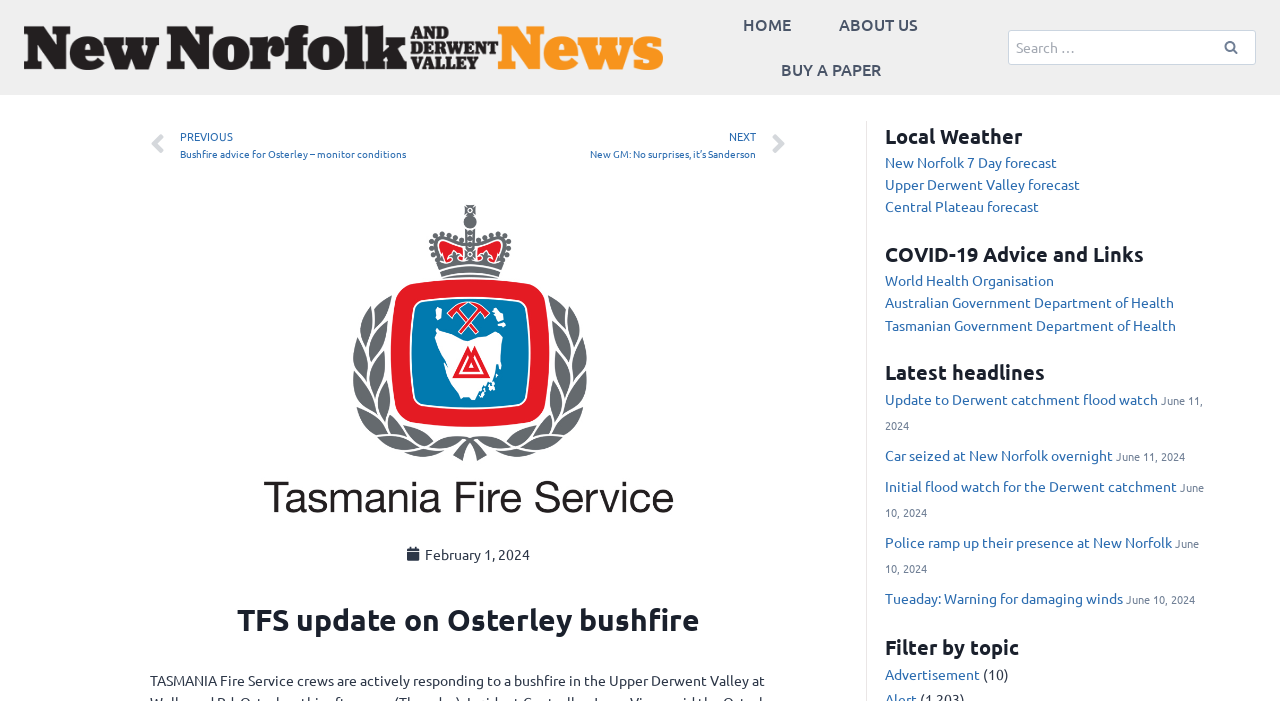Please indicate the bounding box coordinates for the clickable area to complete the following task: "Go to home page". The coordinates should be specified as four float numbers between 0 and 1, i.e., [left, top, right, bottom].

[0.562, 0.004, 0.637, 0.068]